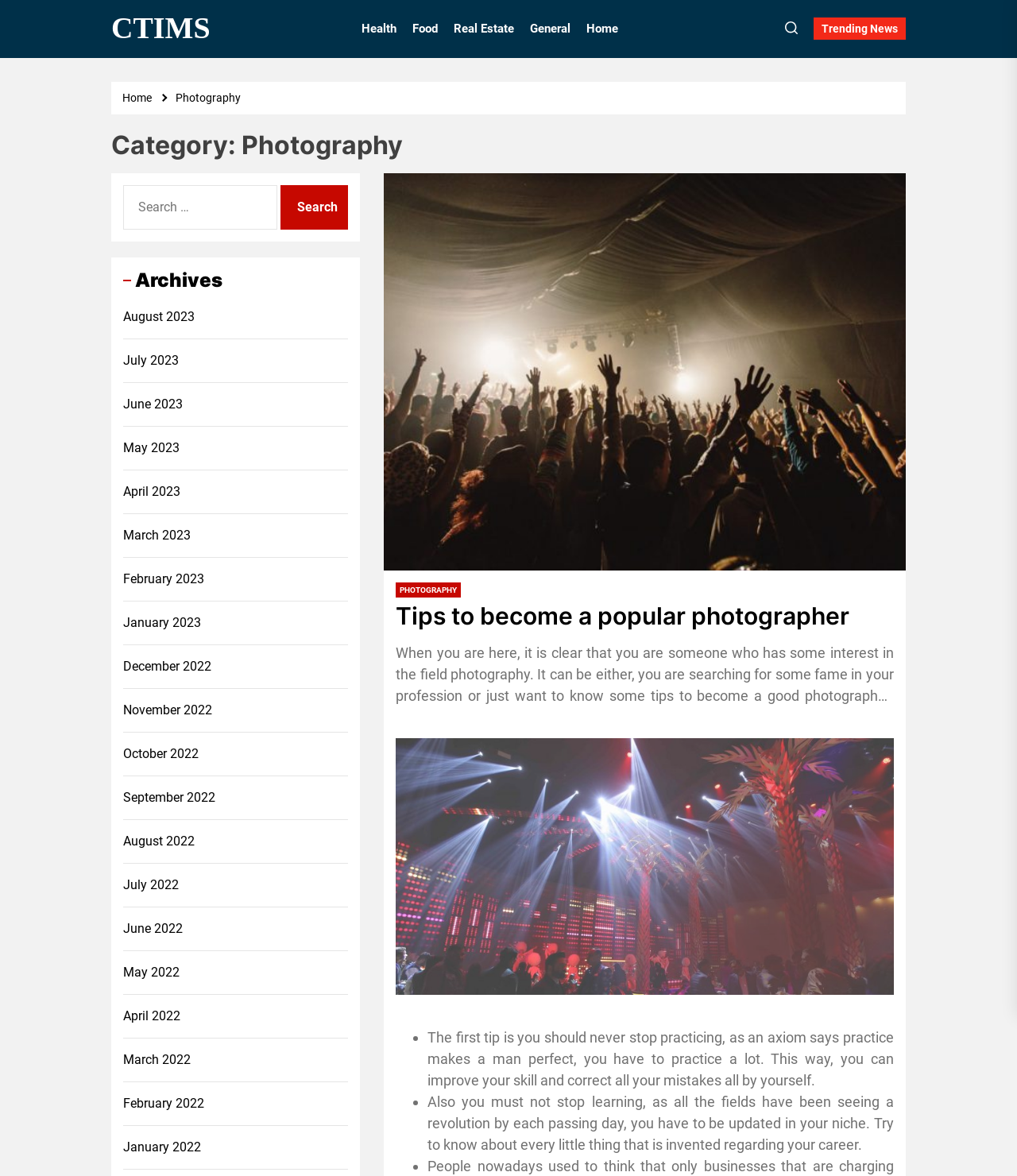Please mark the bounding box coordinates of the area that should be clicked to carry out the instruction: "View the 'August 2023' archives".

[0.121, 0.262, 0.197, 0.278]